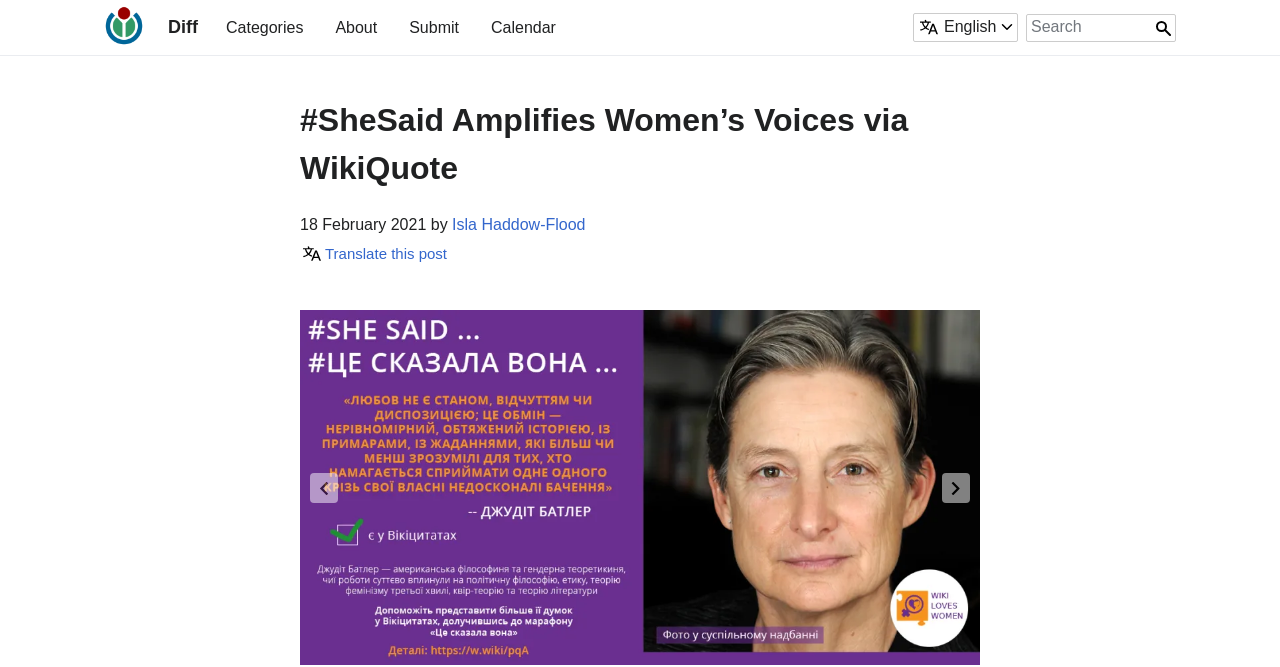Give a detailed overview of the webpage's appearance and contents.

The webpage is about the #SheSaid campaign, which amplifies women's voices via WikiQuote. At the top left, there is a link "Diff" with an accompanying image. Next to it, there is a heading "Diff". 

Below these elements, there are two navigation bars. The main navigation bar has four links: "Categories", "About", "Submit", and "Calendar". The secondary navigation bar is located at the top right and has a language selection dropdown menu with a label "Choose a language" and a search bar with a placeholder text "Search".

The main content of the webpage is a header section that contains the title "#SheSaid Amplifies Women’s Voices via WikiQuote", a timestamp "18 February 2021", and the author's name "Isla Haddow-Flood" with a link to her profile. There is also a link to translate the post. 

At the bottom of the page, there are two buttons, "Previous slide" and "Next slide", which control a slideshow or carousel.